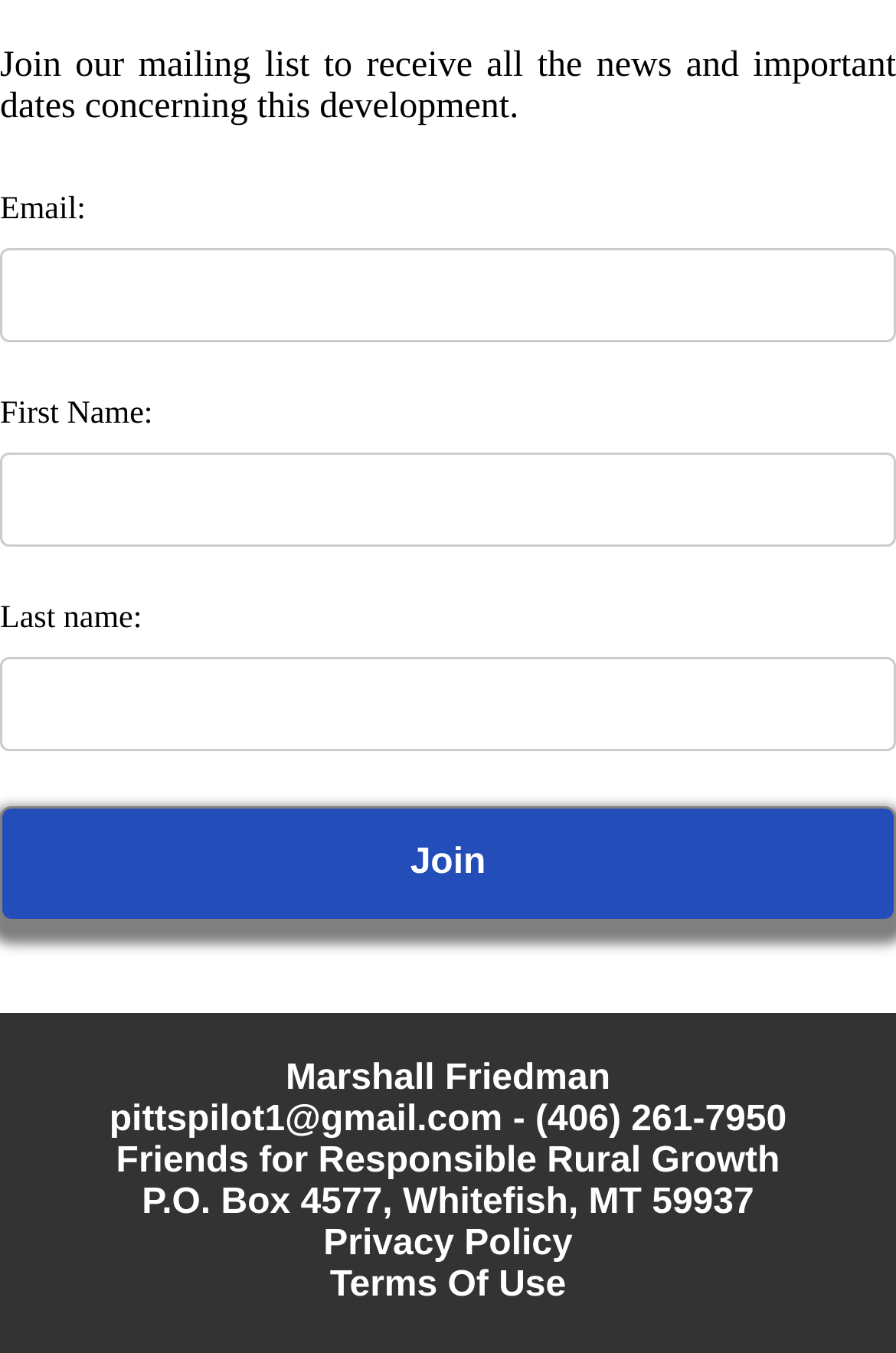Review the image closely and give a comprehensive answer to the question: What are the two links at the bottom?

The two links at the bottom of the webpage are 'Privacy Policy' and 'Terms Of Use', which are likely links to pages that provide information about the website's privacy policy and terms of use.